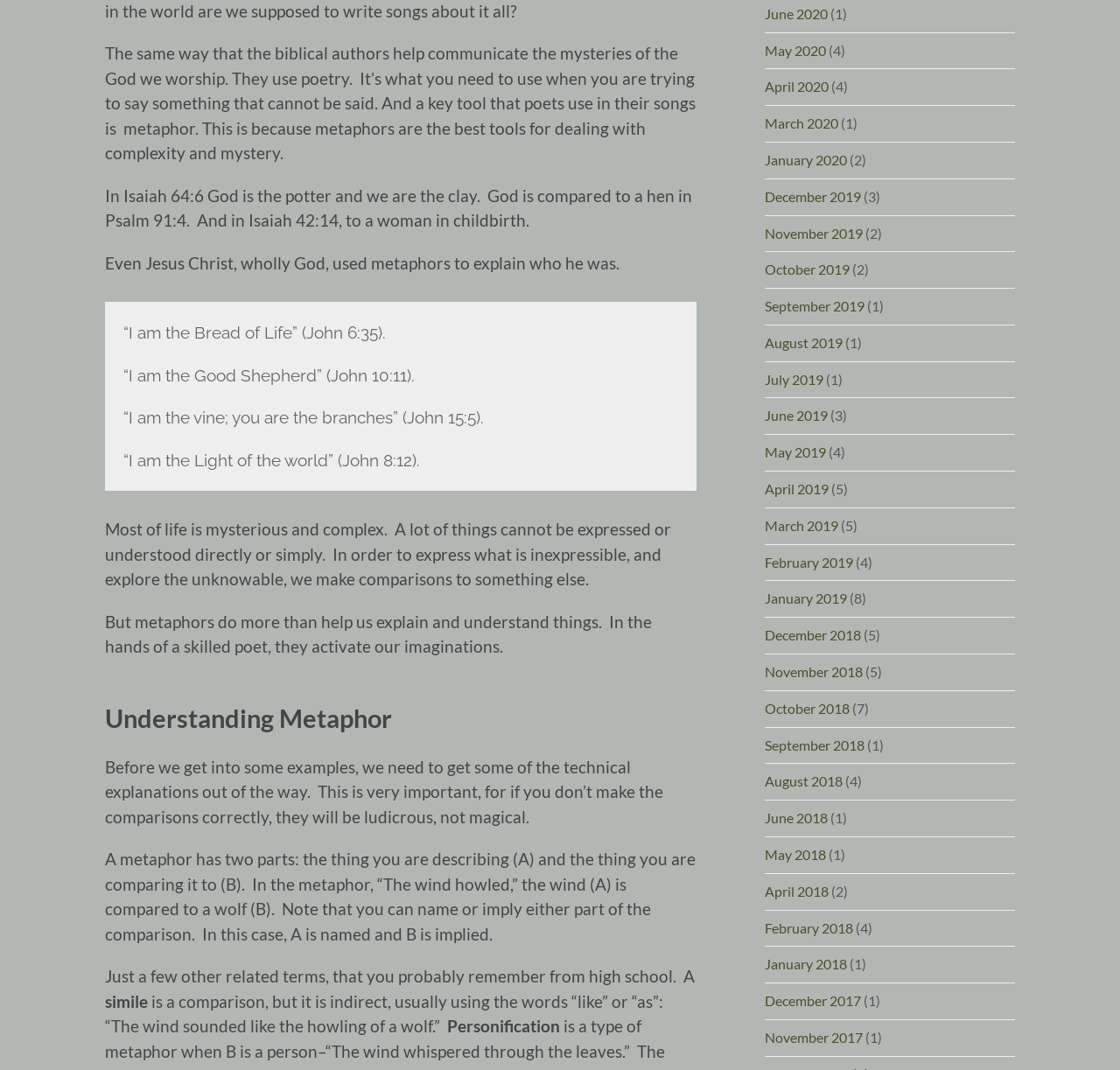Use a single word or phrase to answer the question:
What is the difference between a metaphor and a simile?

Direct vs indirect comparison